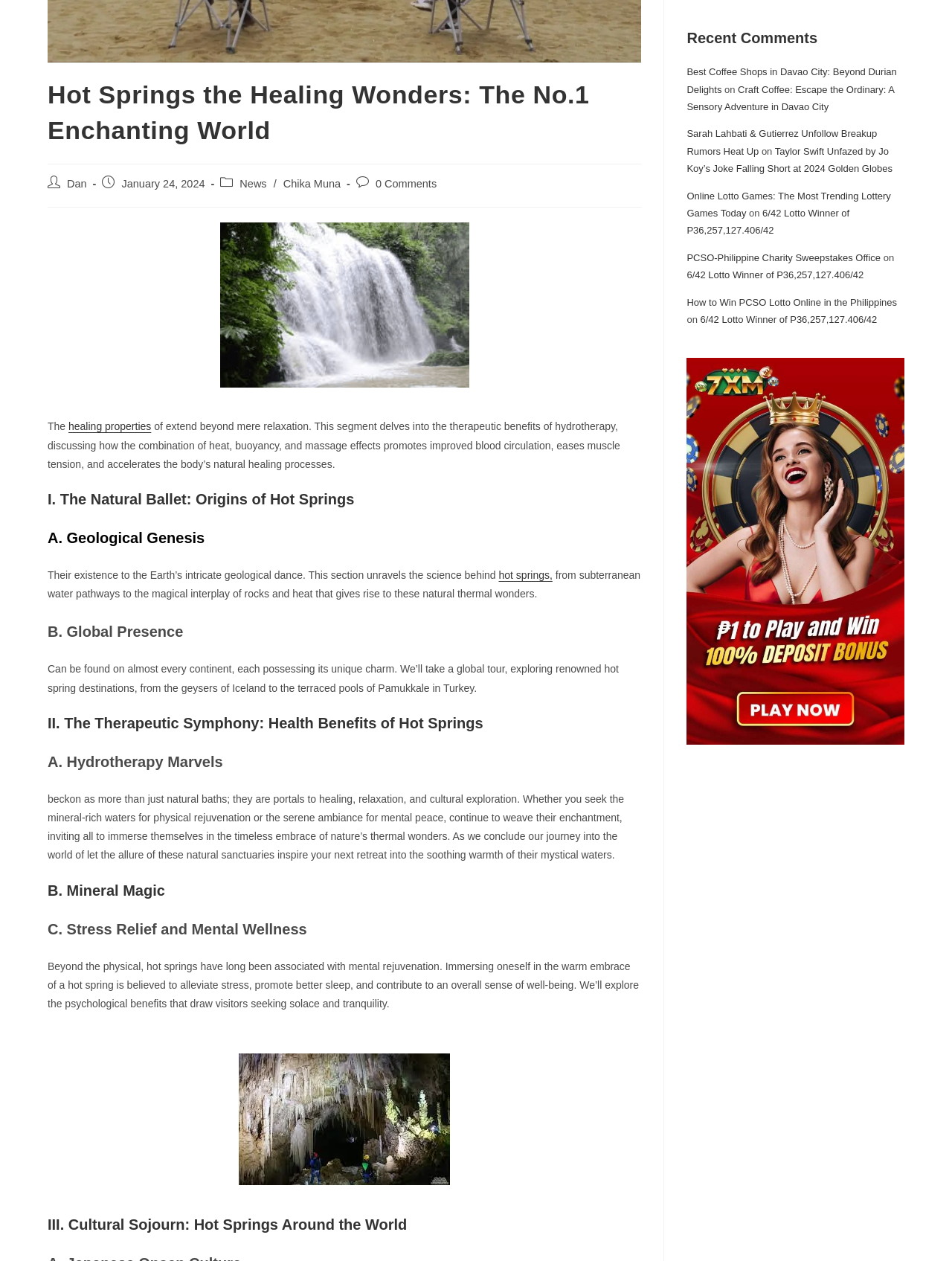Please determine the bounding box coordinates, formatted as (top-left x, top-left y, bottom-right x, bottom-right y), with all values as floating point numbers between 0 and 1. Identify the bounding box of the region described as: News

[0.252, 0.141, 0.28, 0.15]